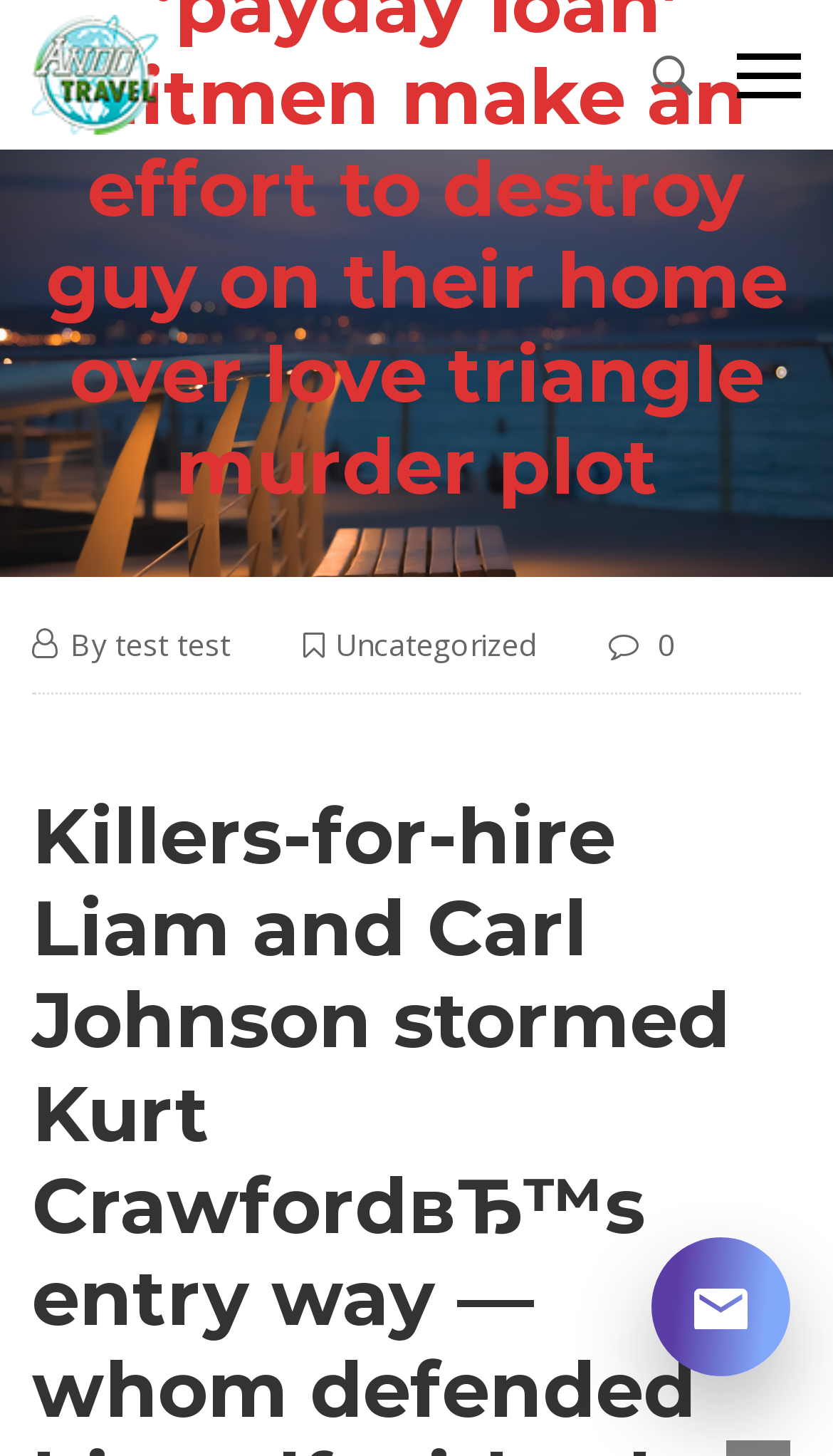What is the category of the article?
With the help of the image, please provide a detailed response to the question.

I found the category of the article by looking at the link element that contains the category, which is 'Uncategorized', located below the main heading and next to the author's name.